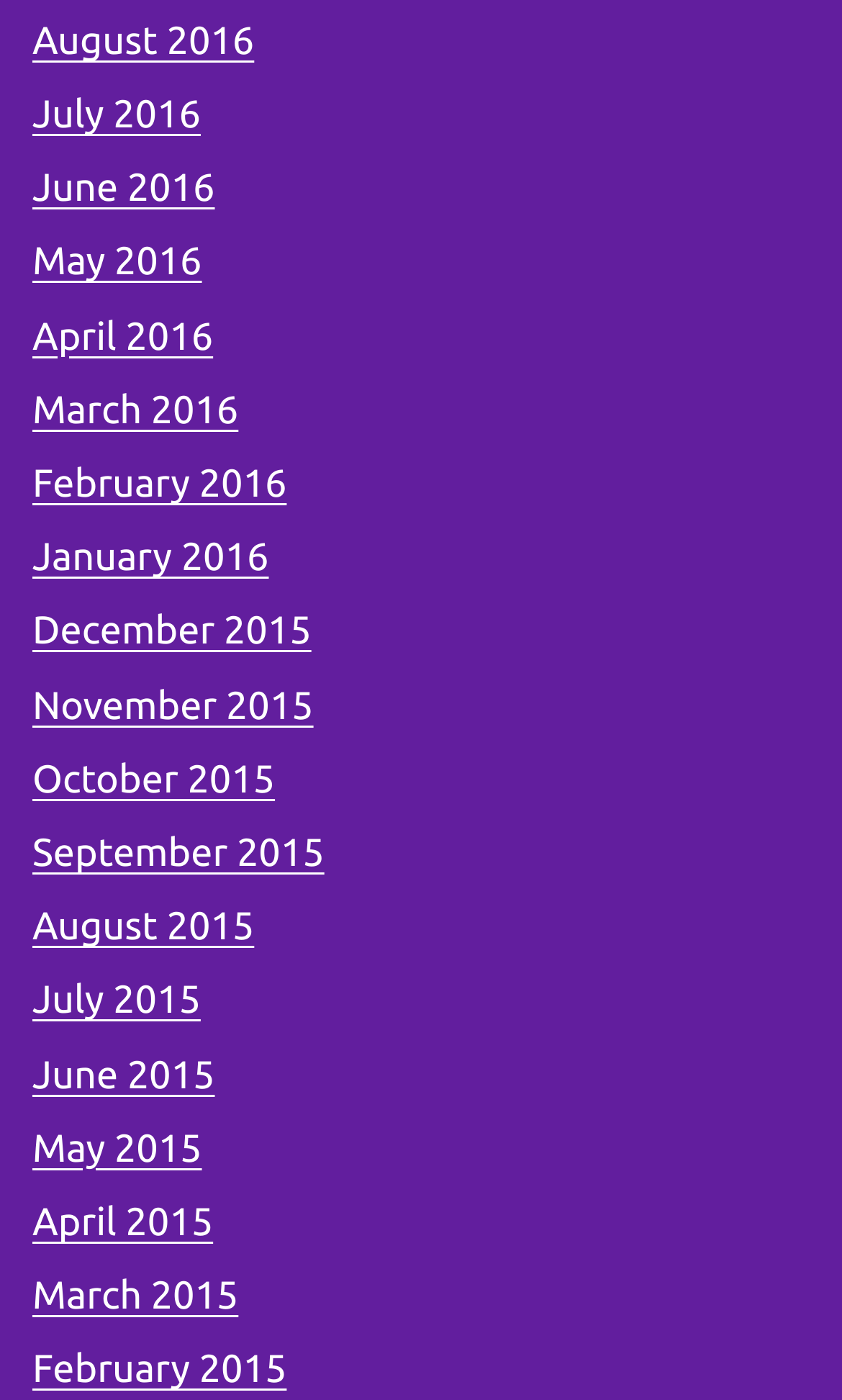Find the bounding box coordinates of the clickable region needed to perform the following instruction: "view March 2015". The coordinates should be provided as four float numbers between 0 and 1, i.e., [left, top, right, bottom].

[0.038, 0.91, 0.283, 0.941]